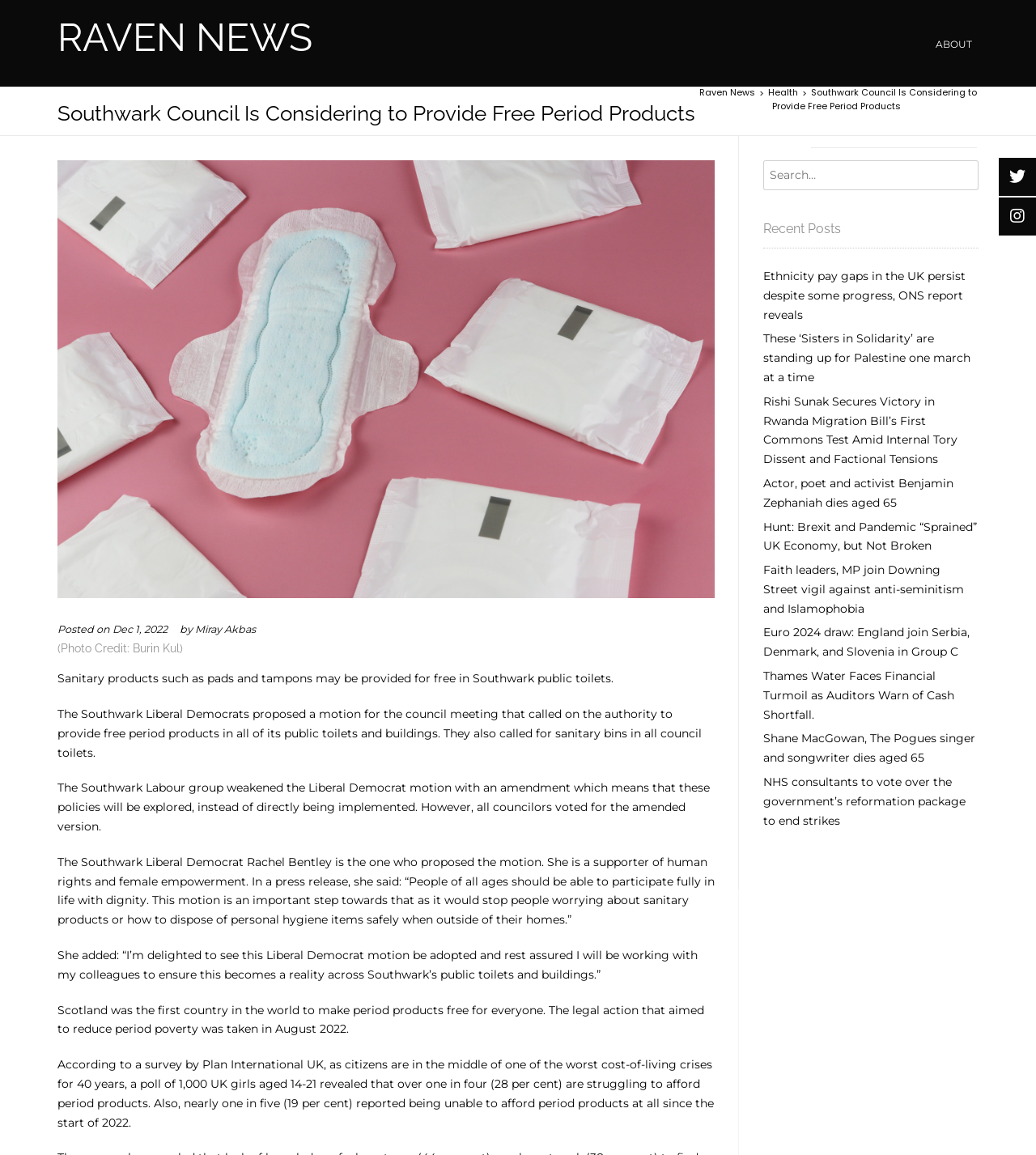Identify the bounding box coordinates necessary to click and complete the given instruction: "Read the 'Ethnicity pay gaps in the UK persist despite some progress, ONS report reveals' article".

[0.737, 0.233, 0.932, 0.279]